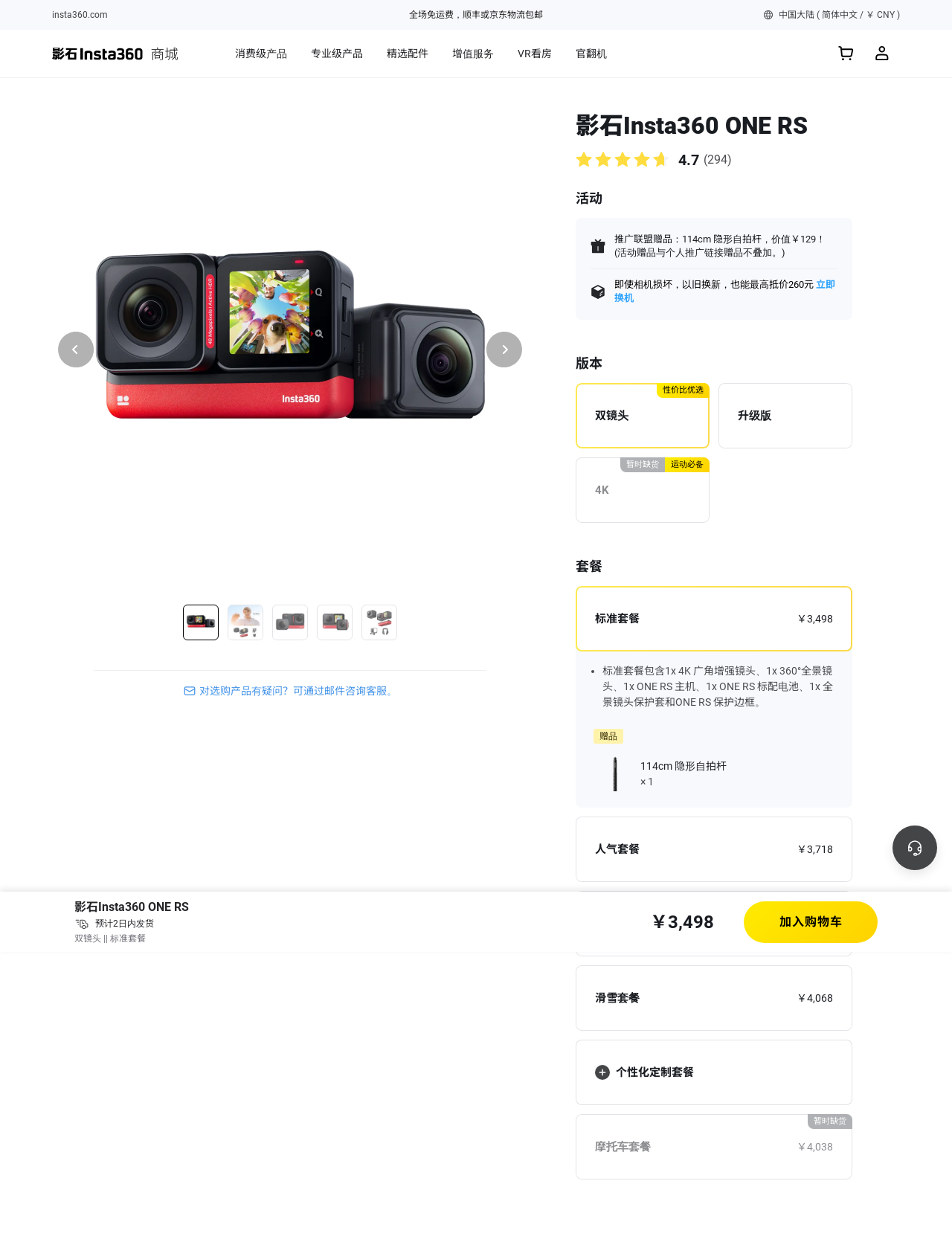Pinpoint the bounding box coordinates of the clickable element needed to complete the instruction: "Choose the '人气套餐' option". The coordinates should be provided as four float numbers between 0 and 1: [left, top, right, bottom].

[0.625, 0.682, 0.672, 0.693]